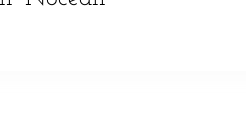What is the background of the image? Based on the image, give a response in one word or a short phrase.

Minimalist